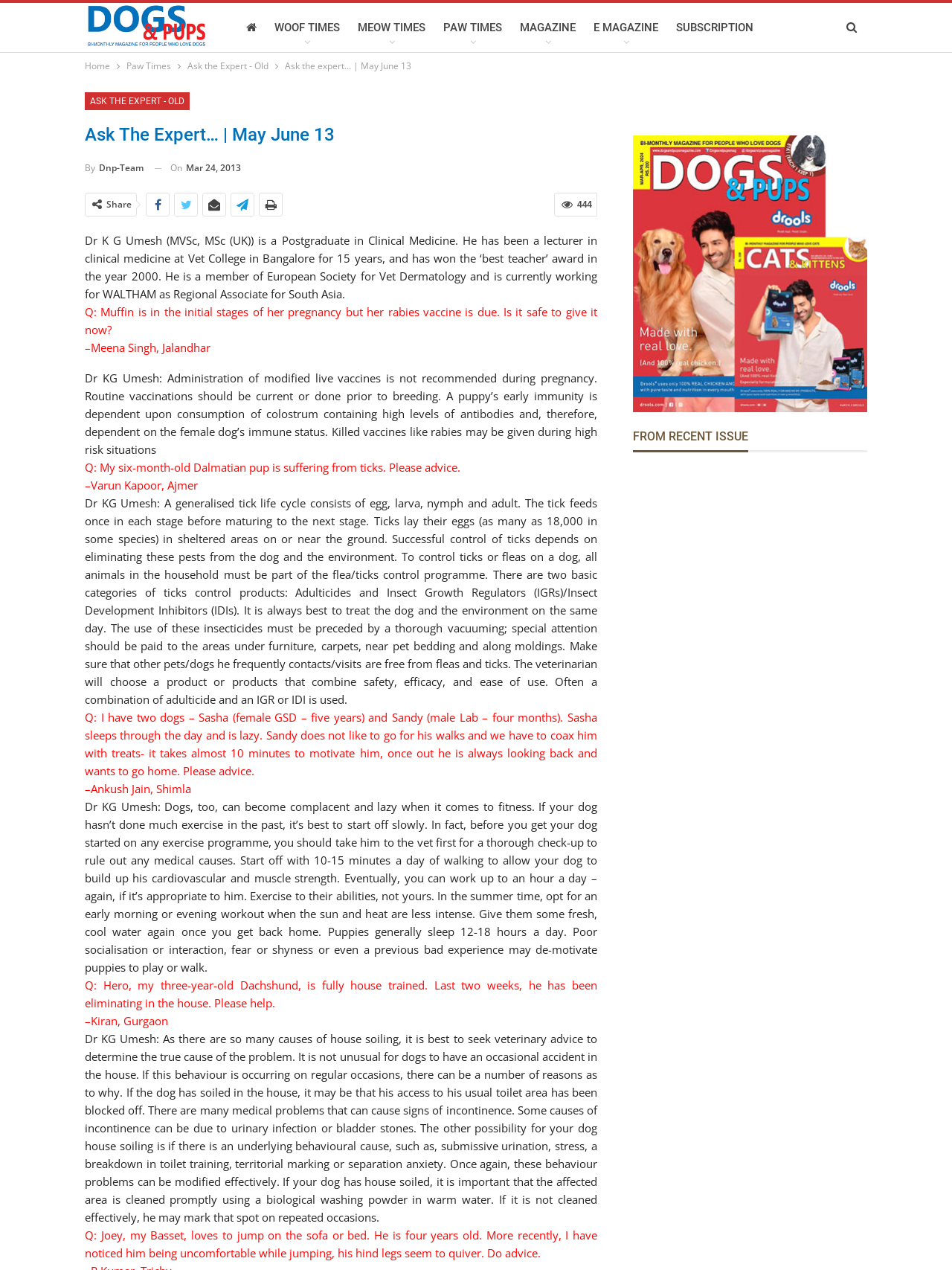Analyze the image and give a detailed response to the question:
What is the purpose of the 'Ask the Expert' section?

The 'Ask the Expert' section on the webpage is designed to provide pet care advice to readers. Dr K G Umesh, an expert in clinical medicine, answers questions from readers on various topics related to dog care, health, and behavior, providing valuable insights and guidance.